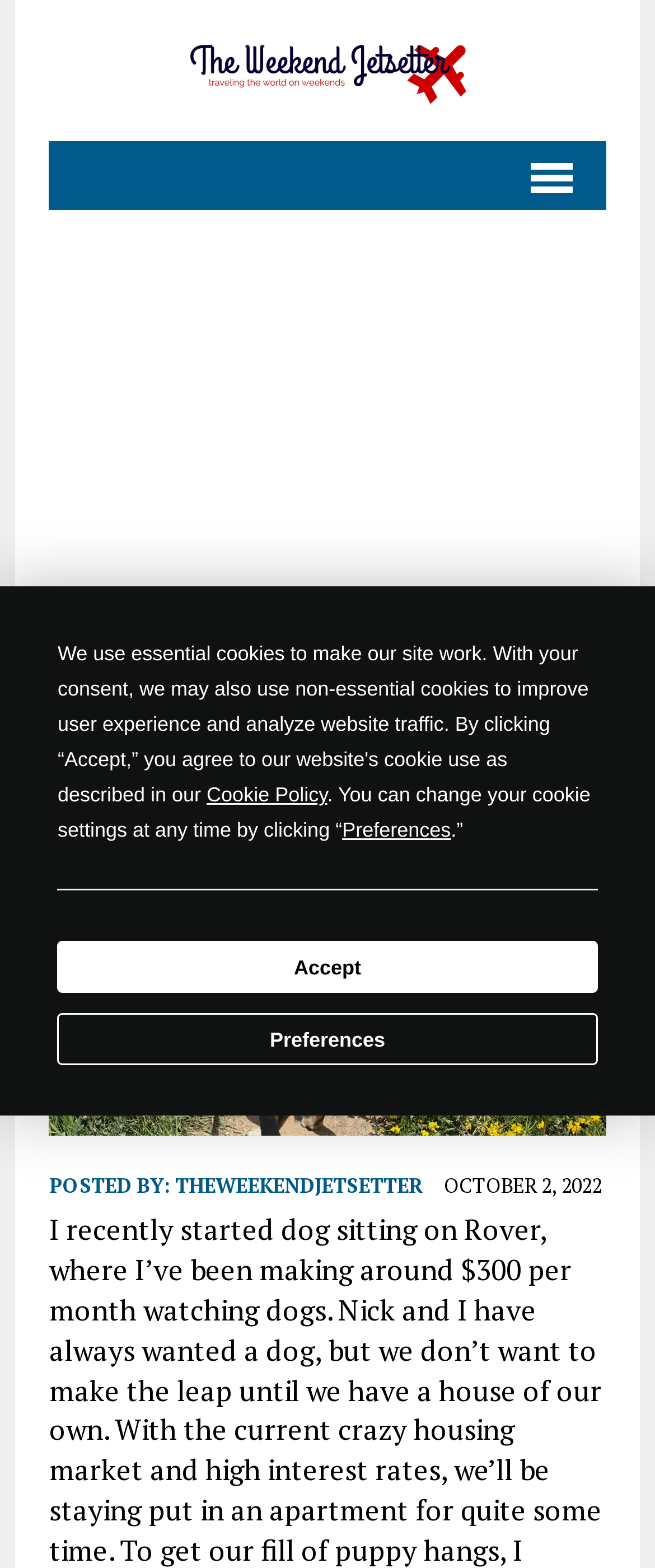What is the blogger's side hustle?
Please answer using one word or phrase, based on the screenshot.

dog sitting